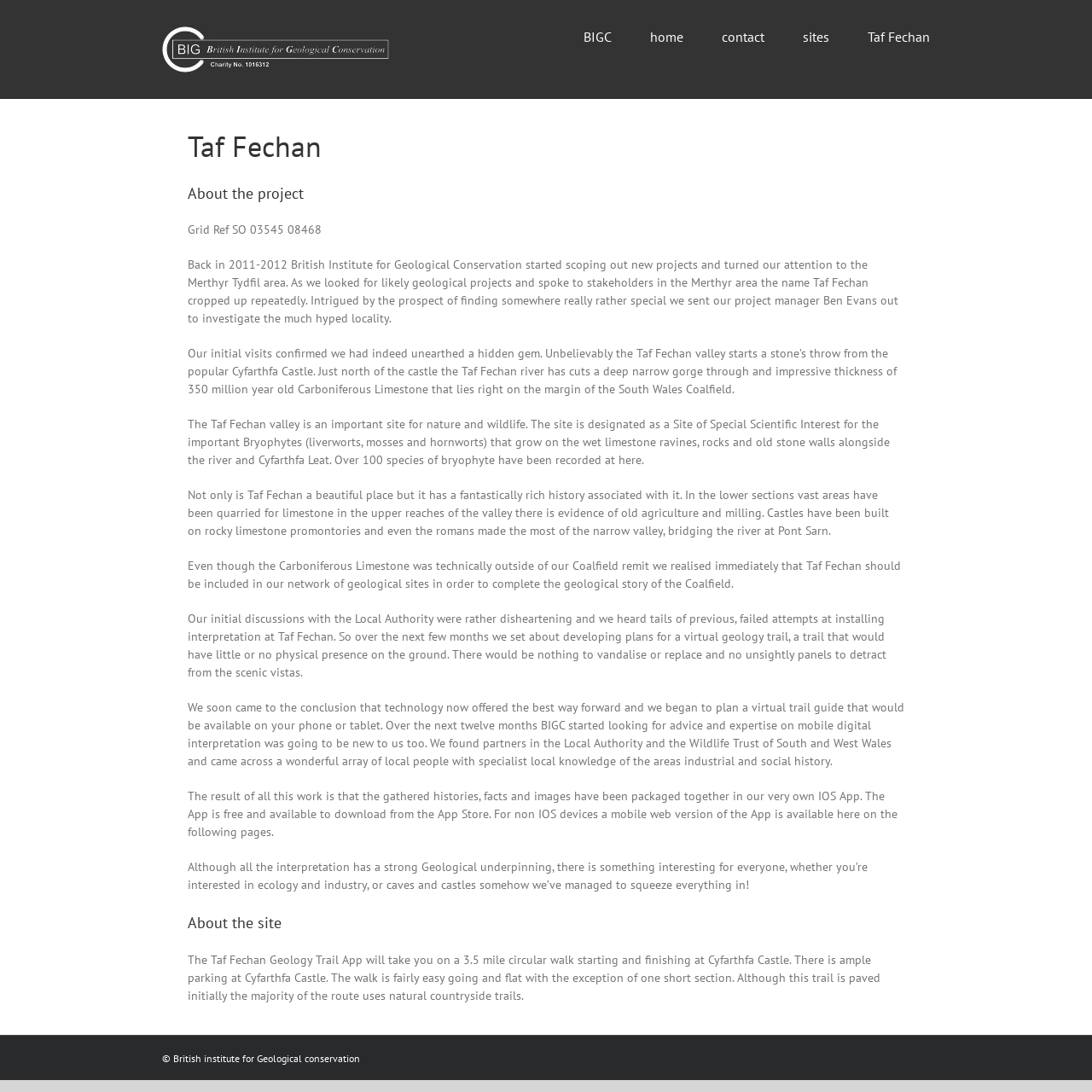Detail the various sections and features present on the webpage.

The webpage is about the Taf Fechan project, a geological conservation site in Merthyr Tydfil, Wales. At the top left corner, there is a logo of Geoconservation Live, which is a link. Next to it, there is a main menu with five menu items: BIGC, home, contact, sites, and Taf Fechan.

Below the menu, there is a main content area that takes up most of the page. The title "Taf Fechan" is prominently displayed, followed by a subtitle "About the project". Below the title, there is a grid reference "Grid Ref SO 03545 08468" and a series of paragraphs that describe the project.

The paragraphs are divided into sections, each describing a different aspect of the project. The first section talks about the discovery of the site and its geological significance. The second section describes the natural environment of the valley, including its designation as a Site of Special Scientific Interest for its bryophytes. The third section discusses the rich history of the area, including its quarries, agriculture, and castles.

The following sections describe the development of a virtual geology trail, which was chosen to avoid physical installation and vandalism. The trail is available as a mobile app, which includes gathered histories, facts, and images. The app is free to download, and a mobile web version is also available.

At the bottom of the page, there is a section titled "About the site", which provides more information about the Taf Fechan Geology Trail App. The app takes users on a 3.5-mile circular walk starting and finishing at Cyfarthfa Castle. The walk is described as fairly easy and flat, with one short exception.

Finally, at the very bottom of the page, there is a copyright notice from the British Institute for Geological Conservation.